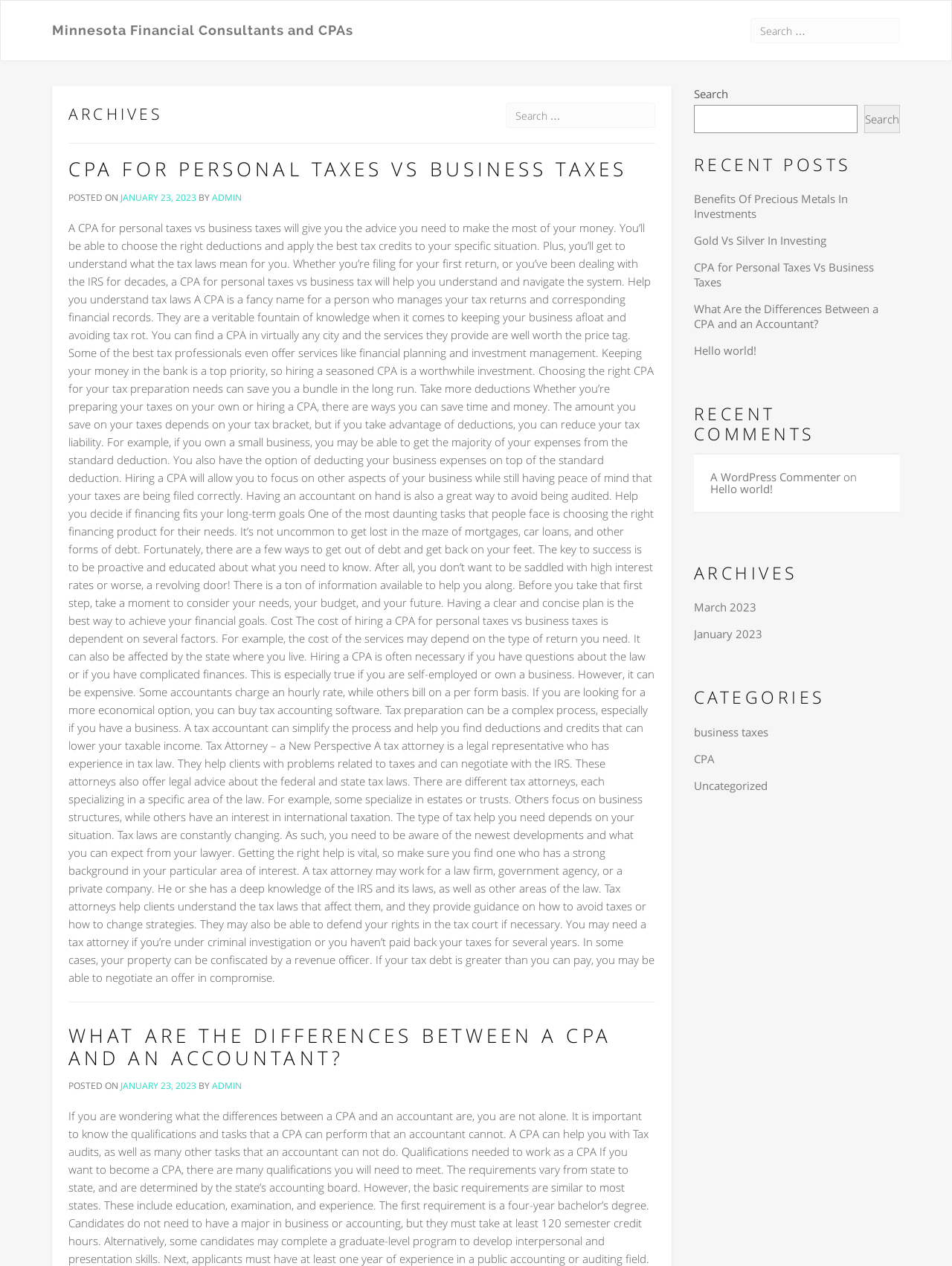Find the bounding box coordinates of the clickable area required to complete the following action: "Explore the archives for January 2023".

[0.729, 0.495, 0.8, 0.507]